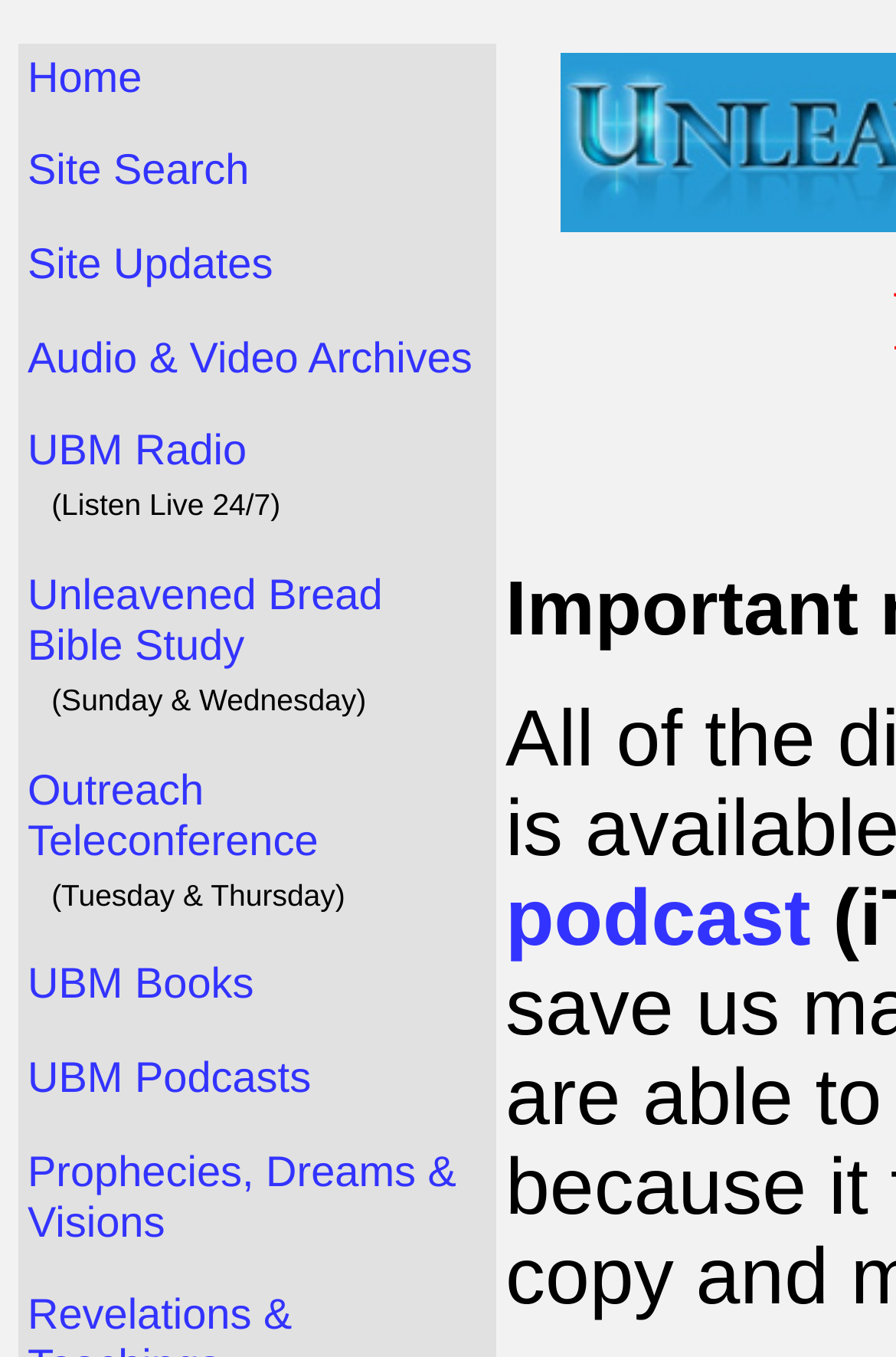Please identify the bounding box coordinates of the region to click in order to complete the given instruction: "listen to UBM Radio". The coordinates should be four float numbers between 0 and 1, i.e., [left, top, right, bottom].

[0.031, 0.314, 0.275, 0.349]